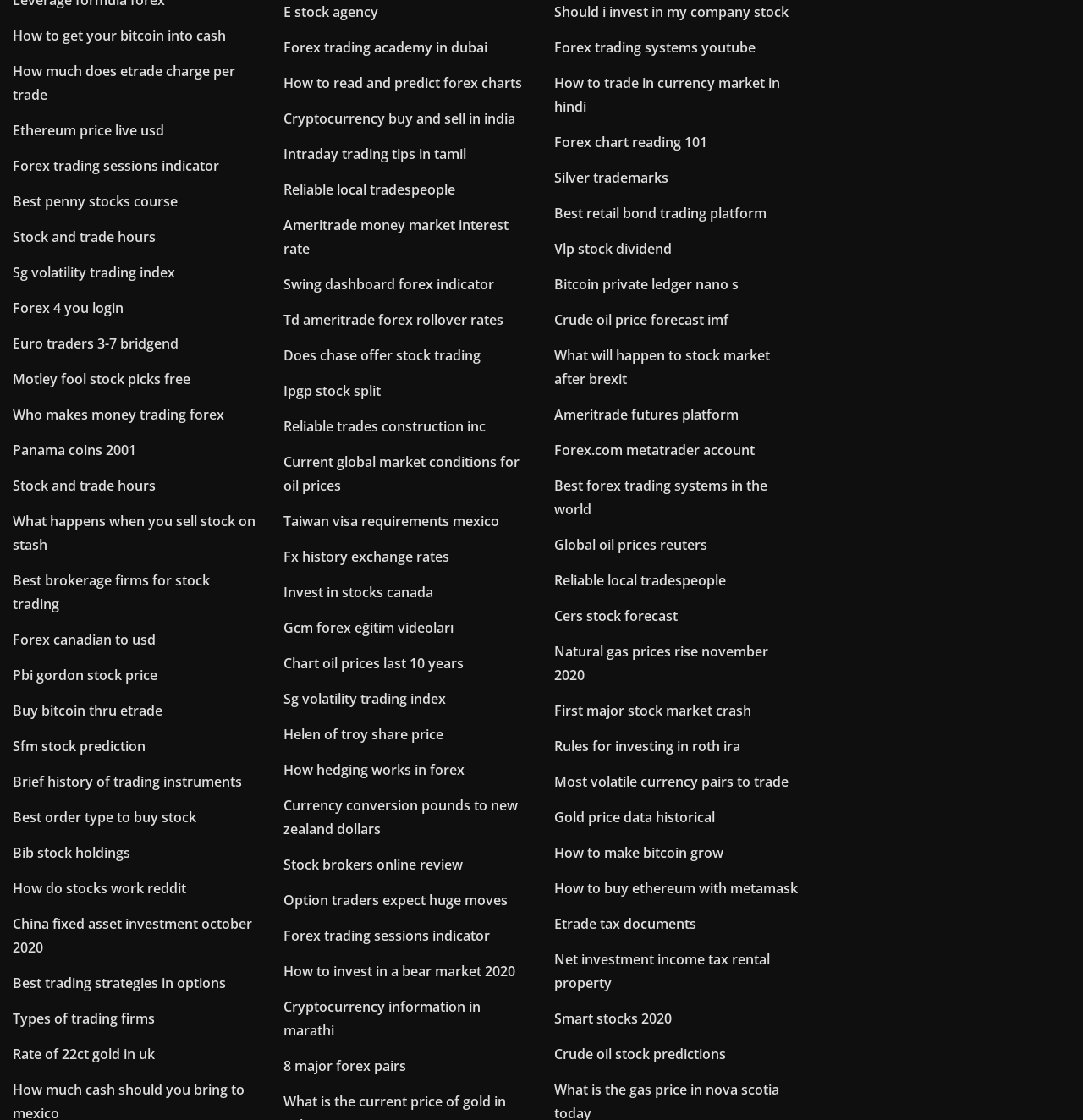Refer to the image and provide an in-depth answer to the question:
Are there any links related to cryptocurrency?

I found several links related to cryptocurrency, including links about bitcoin, ethereum, and cryptocurrency trading, which suggests that the webpage also covers topics related to cryptocurrency.